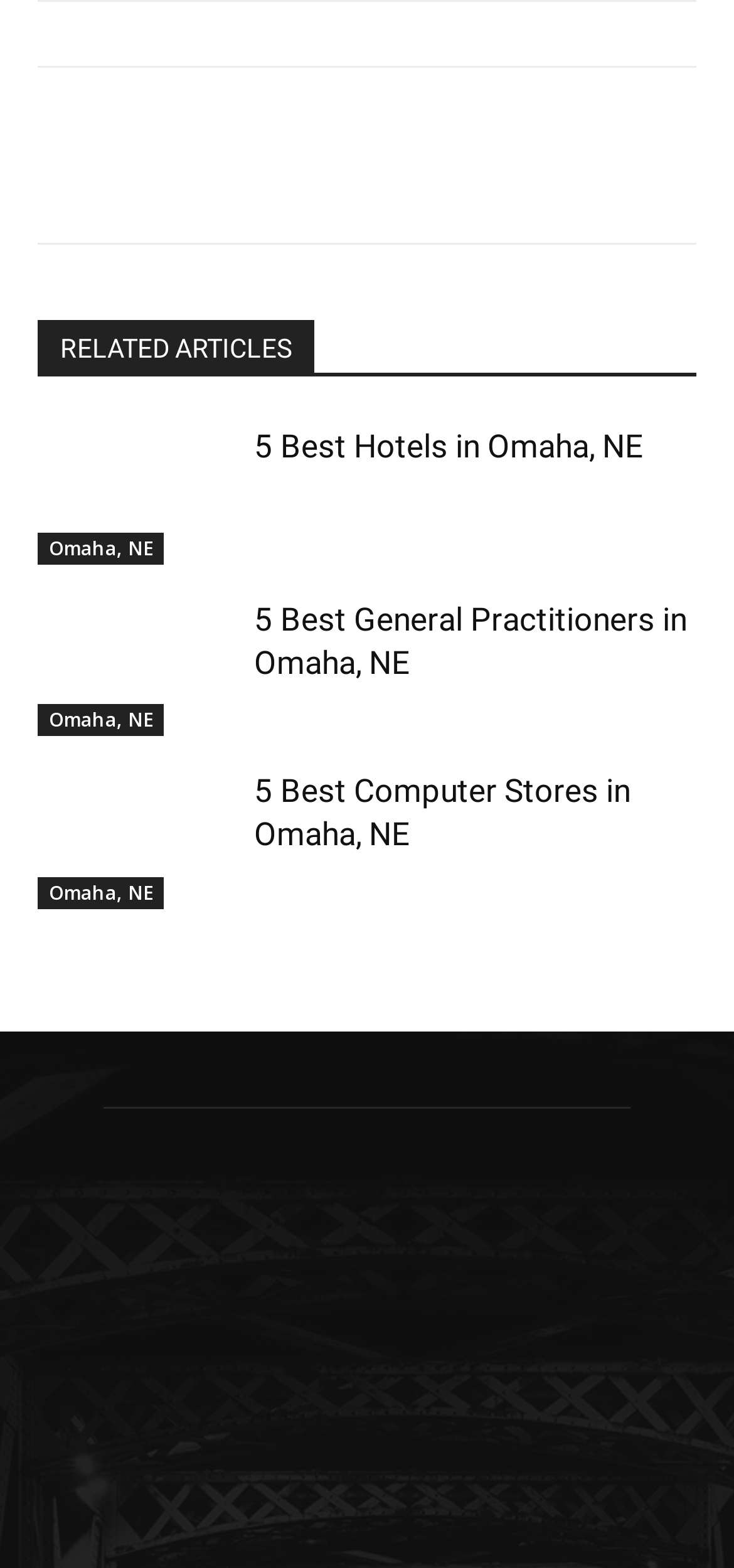What is the name of the website or blog?
Kindly offer a comprehensive and detailed response to the question.

The name of the website or blog is 'Kev's Best' because there is a link and an image with the text 'Kev's Best' at the bottom of the webpage.